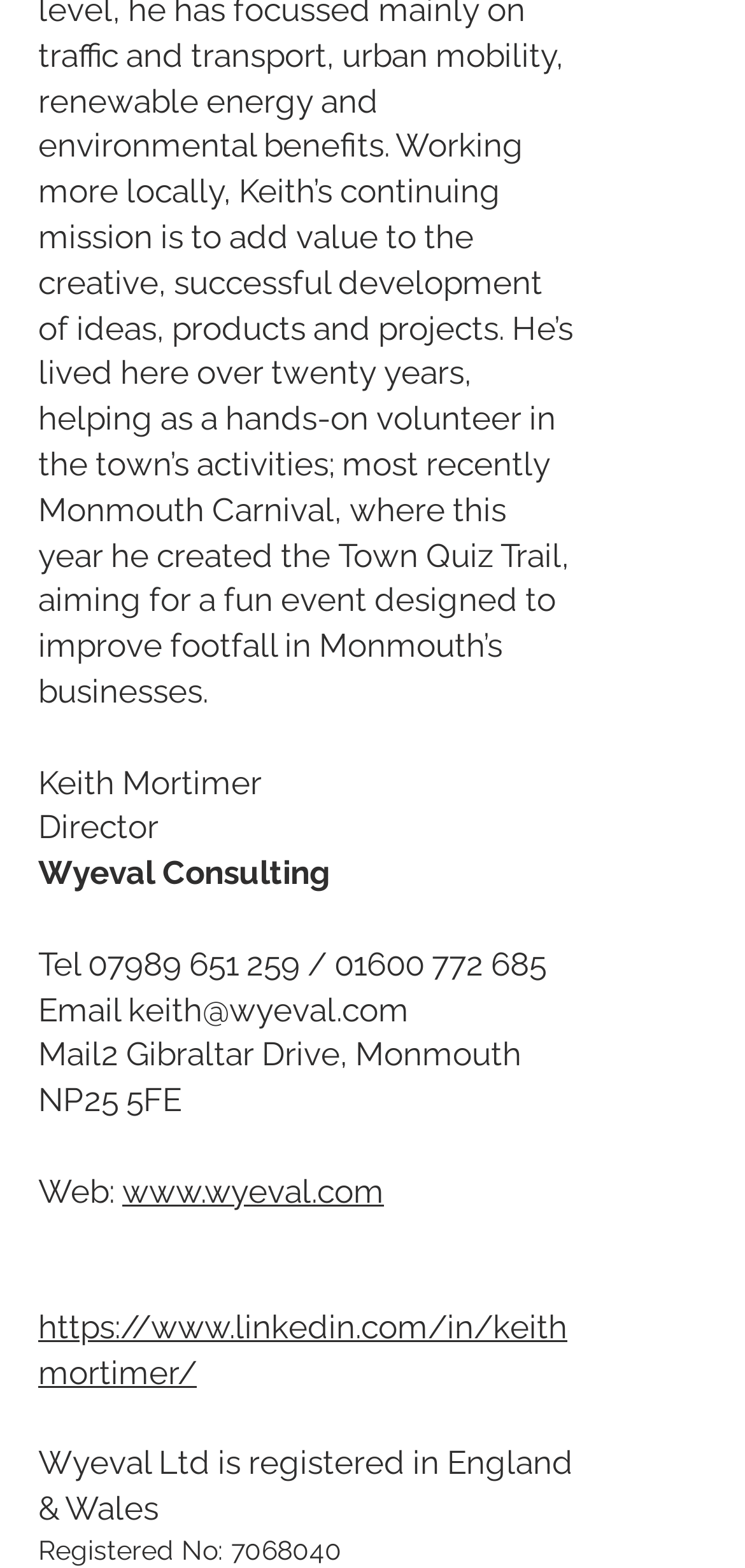Respond concisely with one word or phrase to the following query:
What is the registration number of Wyeval Ltd?

7068040